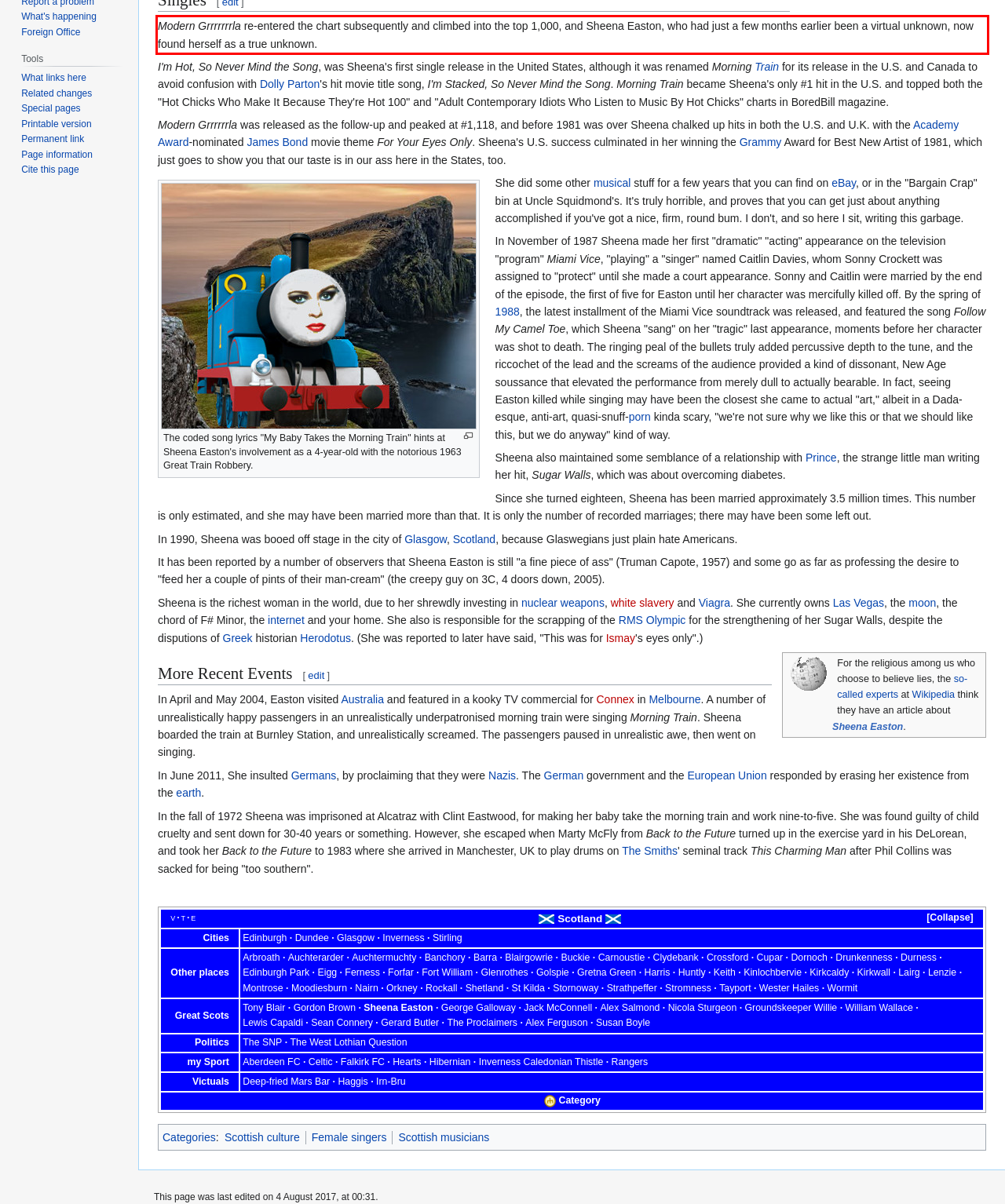Extract and provide the text found inside the red rectangle in the screenshot of the webpage.

Modern Grrrrrrrla re-entered the chart subsequently and climbed into the top 1,000, and Sheena Easton, who had just a few months earlier been a virtual unknown, now found herself as a true unknown.